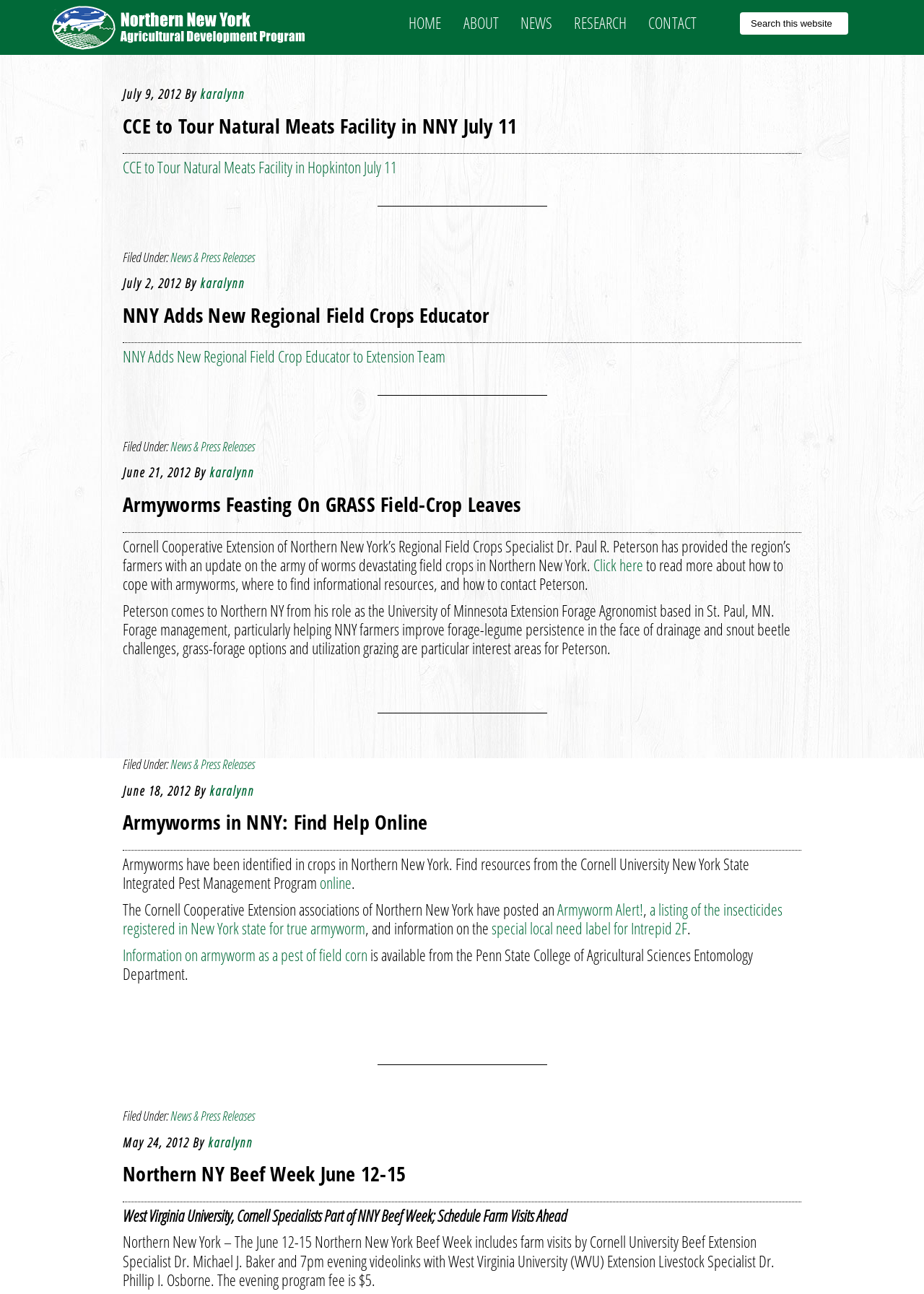Offer a detailed explanation of the webpage layout and contents.

This webpage is a news and press releases page, specifically page 88. At the top, there is a navigation menu with links to "HOME", "ABOUT", "NEWS", "RESEARCH", and "CONTACT". Next to the navigation menu, there is a search bar with a "Search" button.

Below the navigation menu, there are four articles listed. Each article has a header with a title, a time stamp, and an author's name. The articles are arranged in a vertical column, with the most recent article at the top.

The first article is titled "CCE to Tour Natural Meats Facility in NNY July 11" and has a brief summary. The second article is titled "NNY Adds New Regional Field Crops Educator" and also has a brief summary. The third article is titled "Armyworms Feasting On GRASS Field-Crop Leaves" and has a longer summary with a link to read more. The fourth article is titled "Armyworms in NNY: Find Help Online" and has a summary with links to online resources.

Each article has a footer with a "Filed Under" label and a link to "News & Press Releases". The articles take up most of the page, with the navigation menu and search bar at the top.